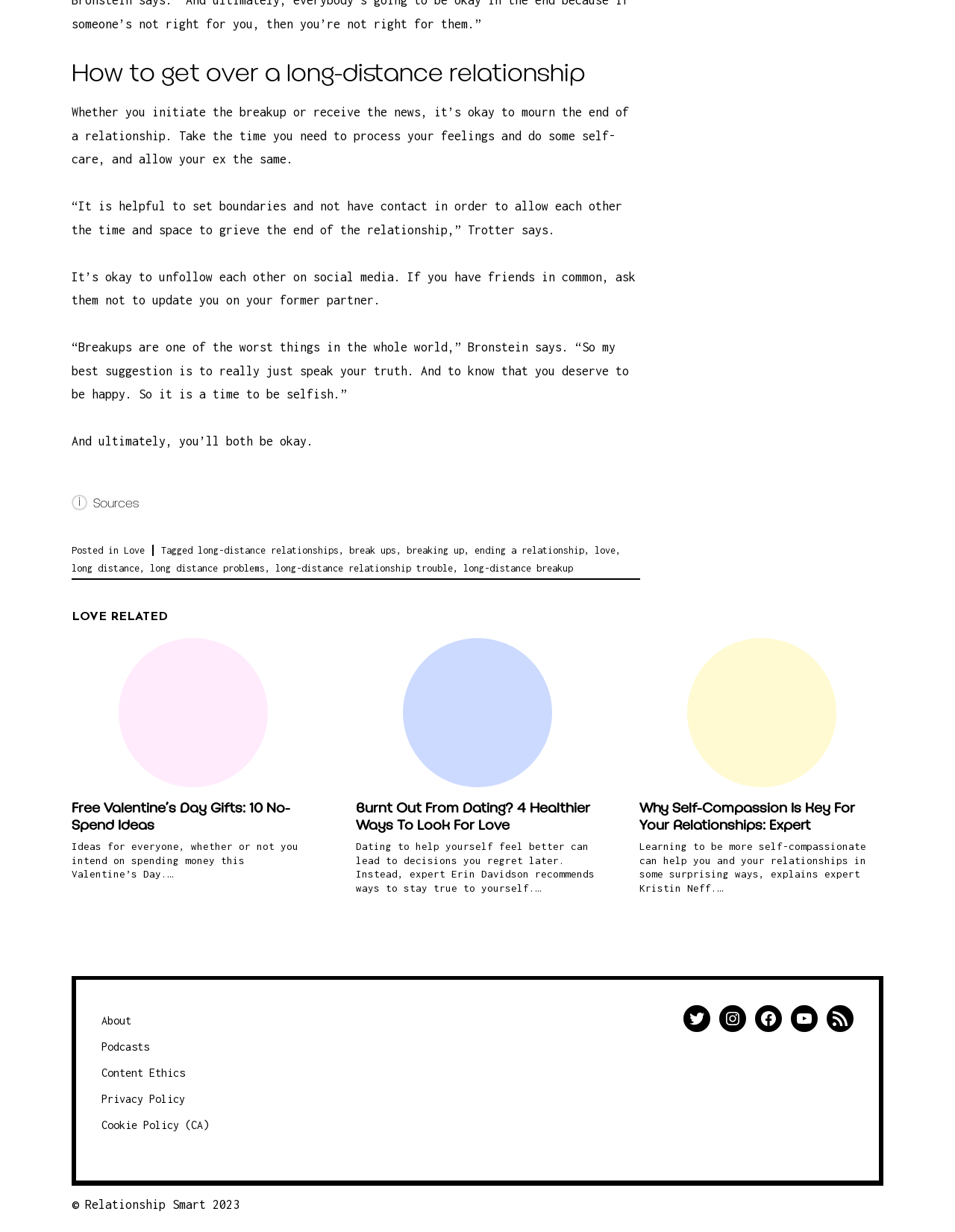Provide a single word or phrase answer to the question: 
What is the purpose of setting boundaries after a breakup?

To grieve